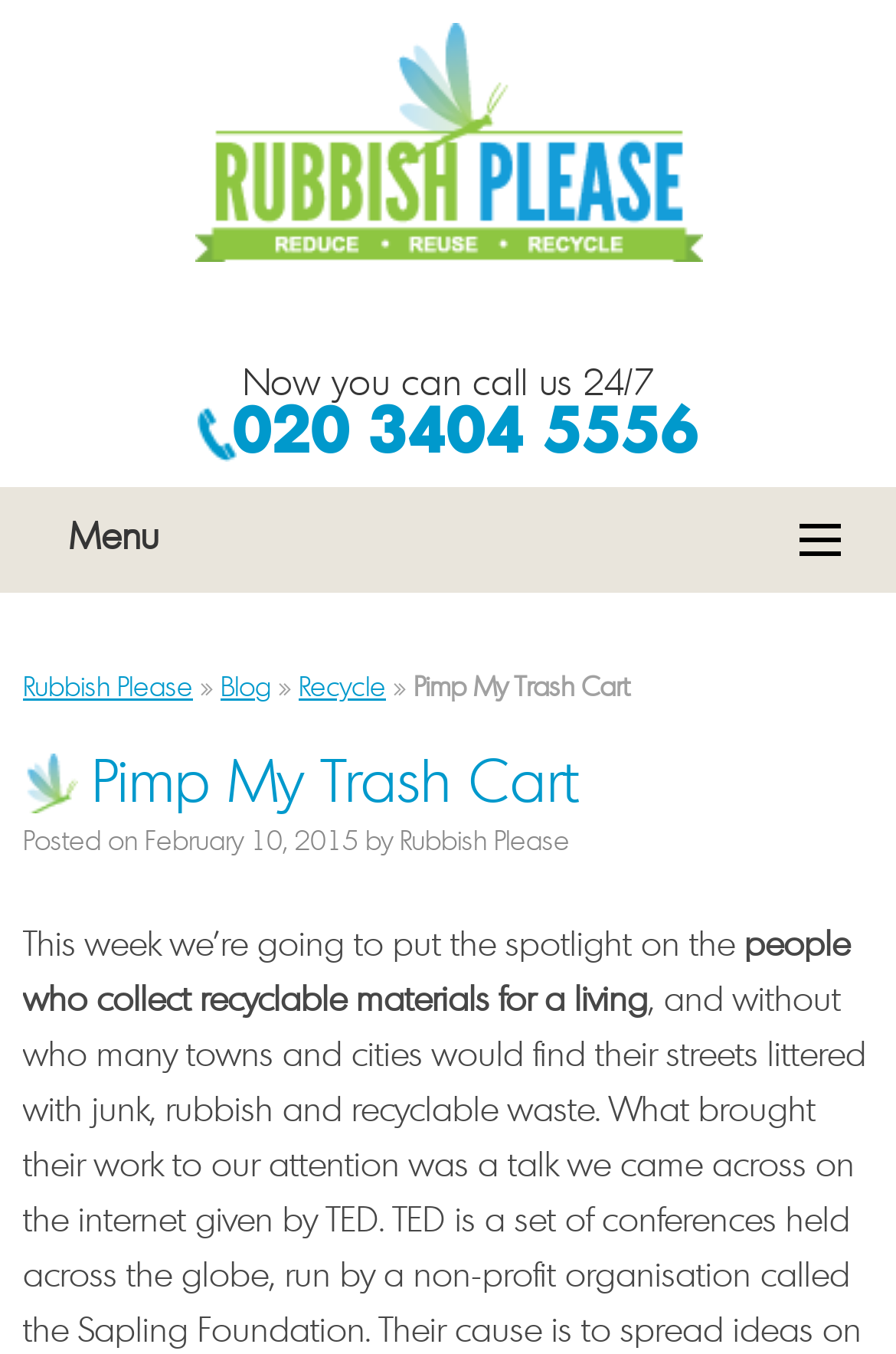Find and indicate the bounding box coordinates of the region you should select to follow the given instruction: "Click on the 'Rubbish Please' logo".

[0.026, 0.017, 0.783, 0.193]